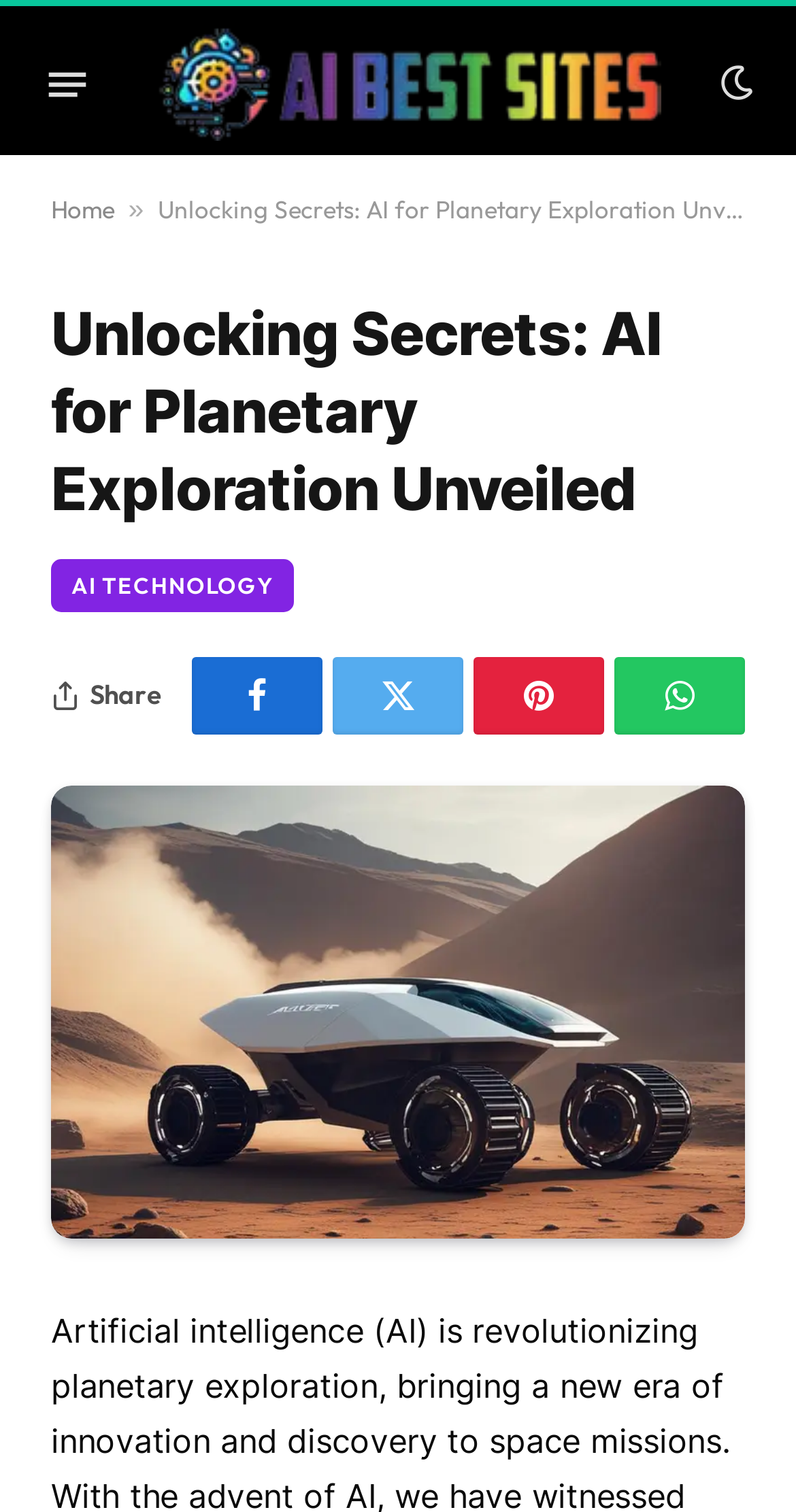Locate the bounding box coordinates of the clickable area needed to fulfill the instruction: "Go to AI TECHNOLOGY page".

[0.064, 0.369, 0.368, 0.404]